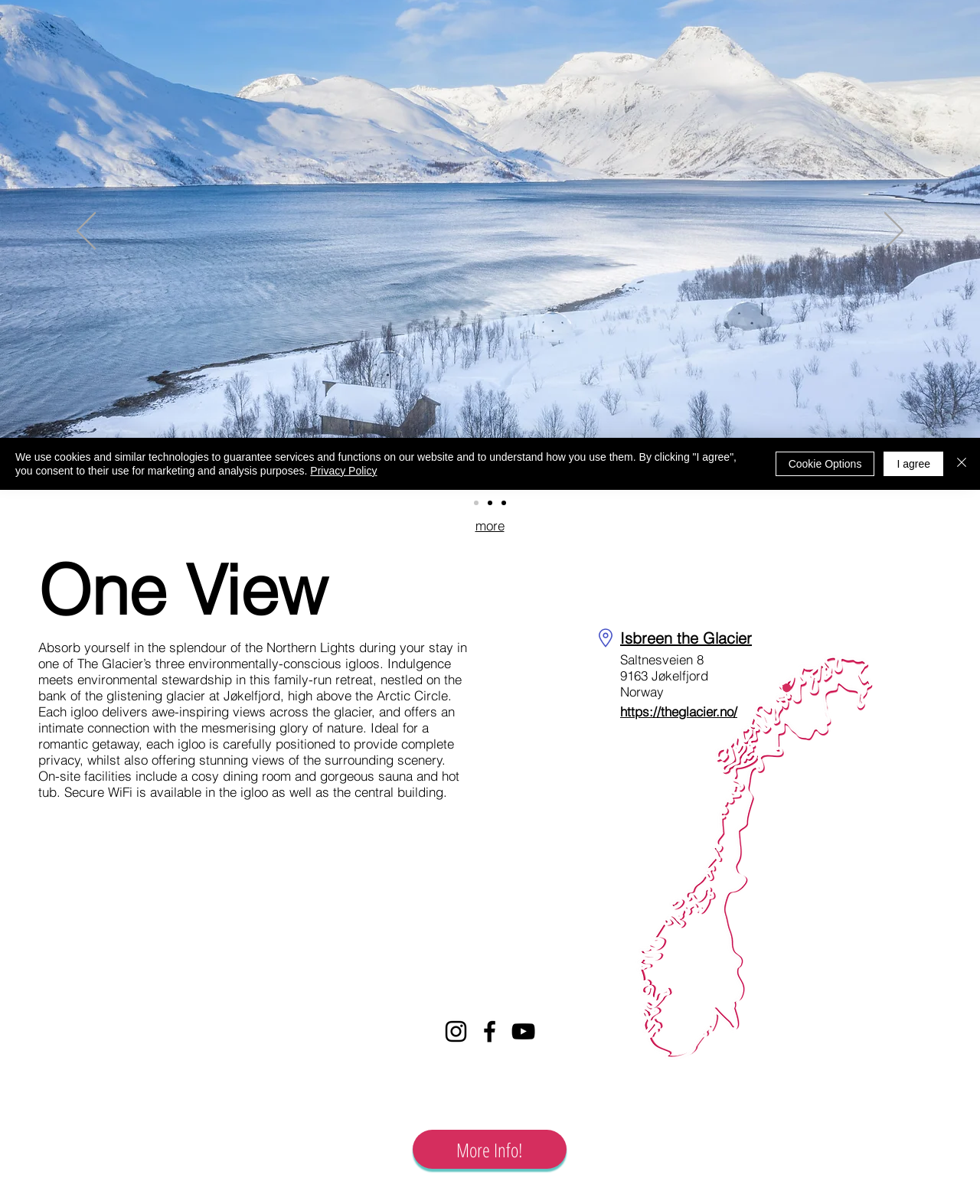Based on the element description aria-label="YouTube Isbreen the Glacier Norway", identify the bounding box coordinates for the UI element. The coordinates should be in the format (top-left x, top-left y, bottom-right x, bottom-right y) and within the 0 to 1 range.

[0.52, 0.845, 0.548, 0.868]